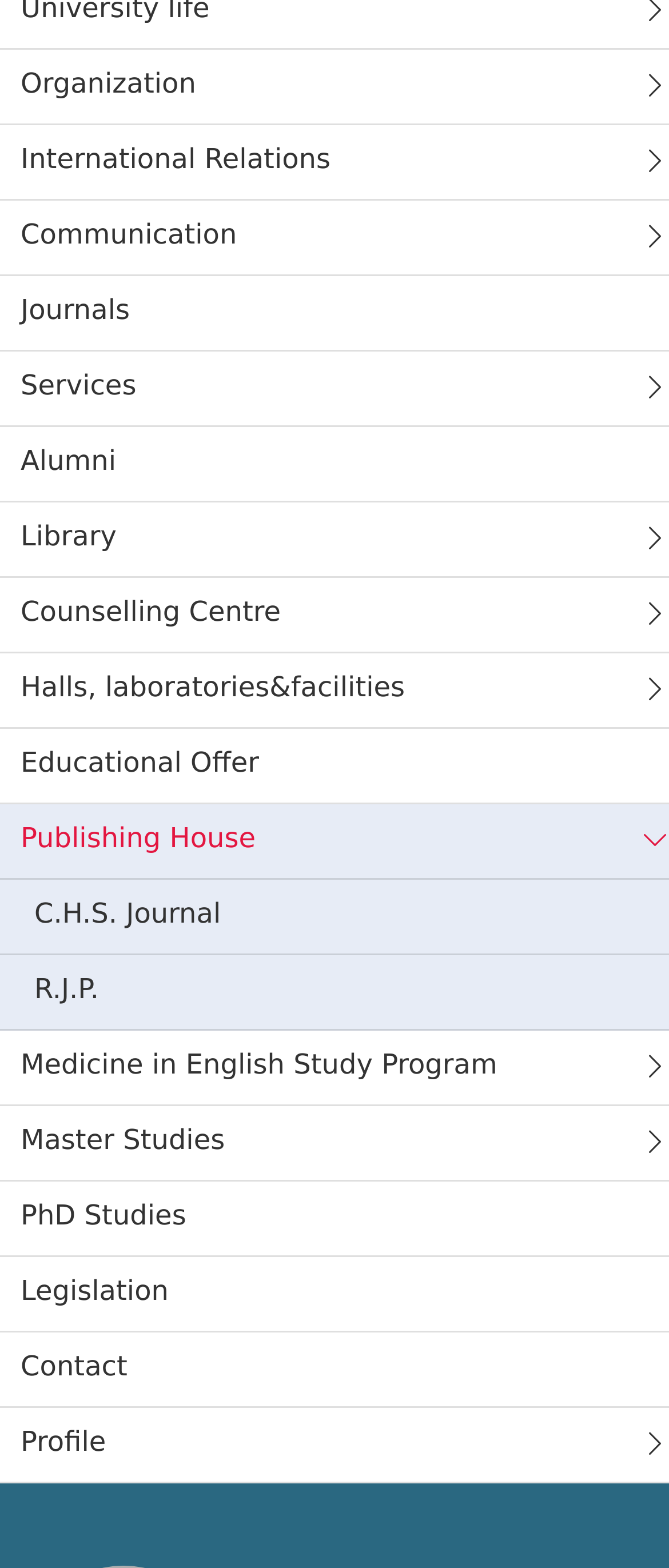How many journals are mentioned on the webpage?
Give a comprehensive and detailed explanation for the question.

There are two journals mentioned on the webpage: 'C.H.S. Journal' and 'R.J.P.'. These journals are listed under the 'Journals' link.